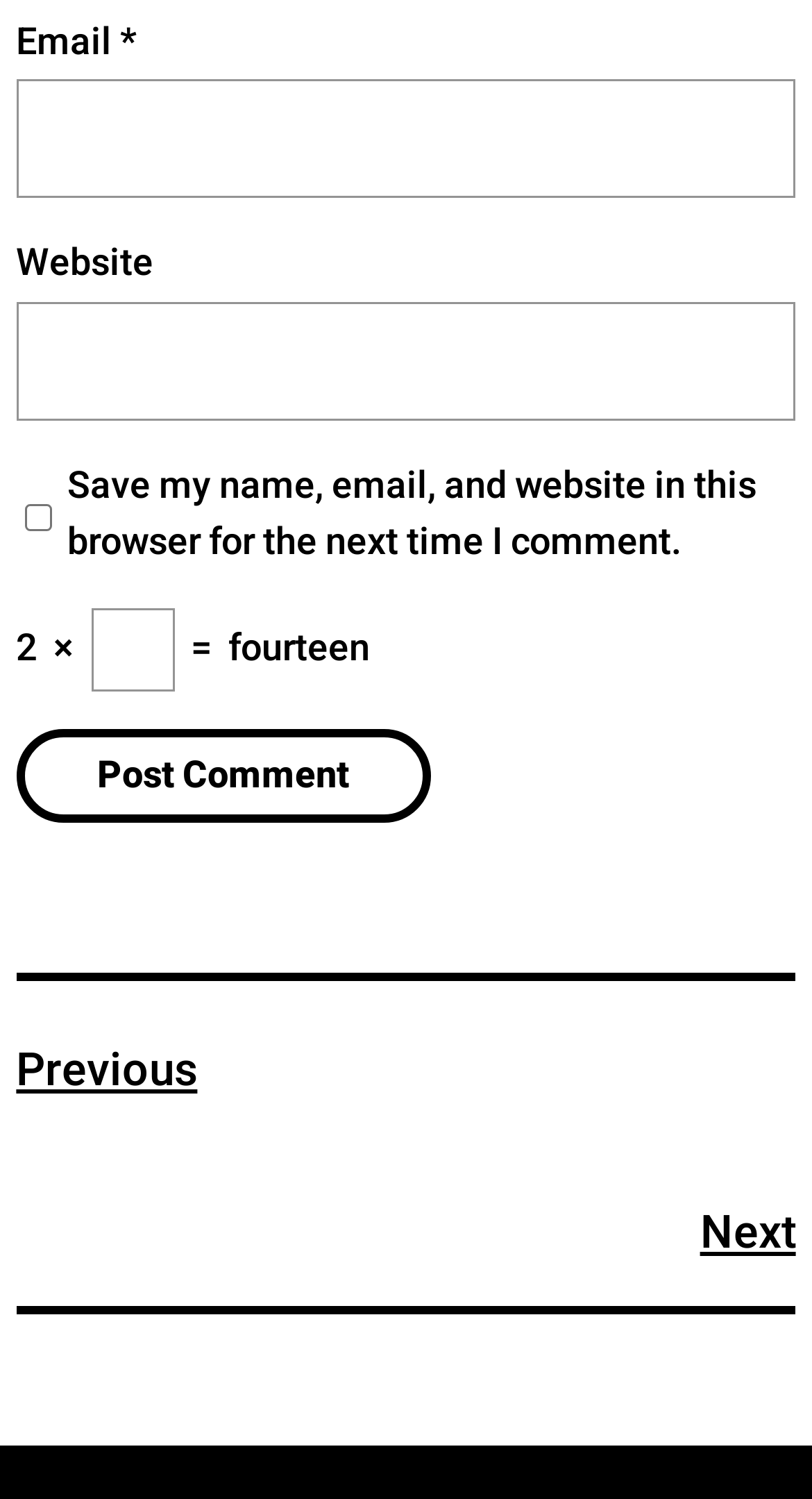Provide the bounding box coordinates of the HTML element described by the text: "name="cptch_number"".

[0.112, 0.406, 0.215, 0.461]